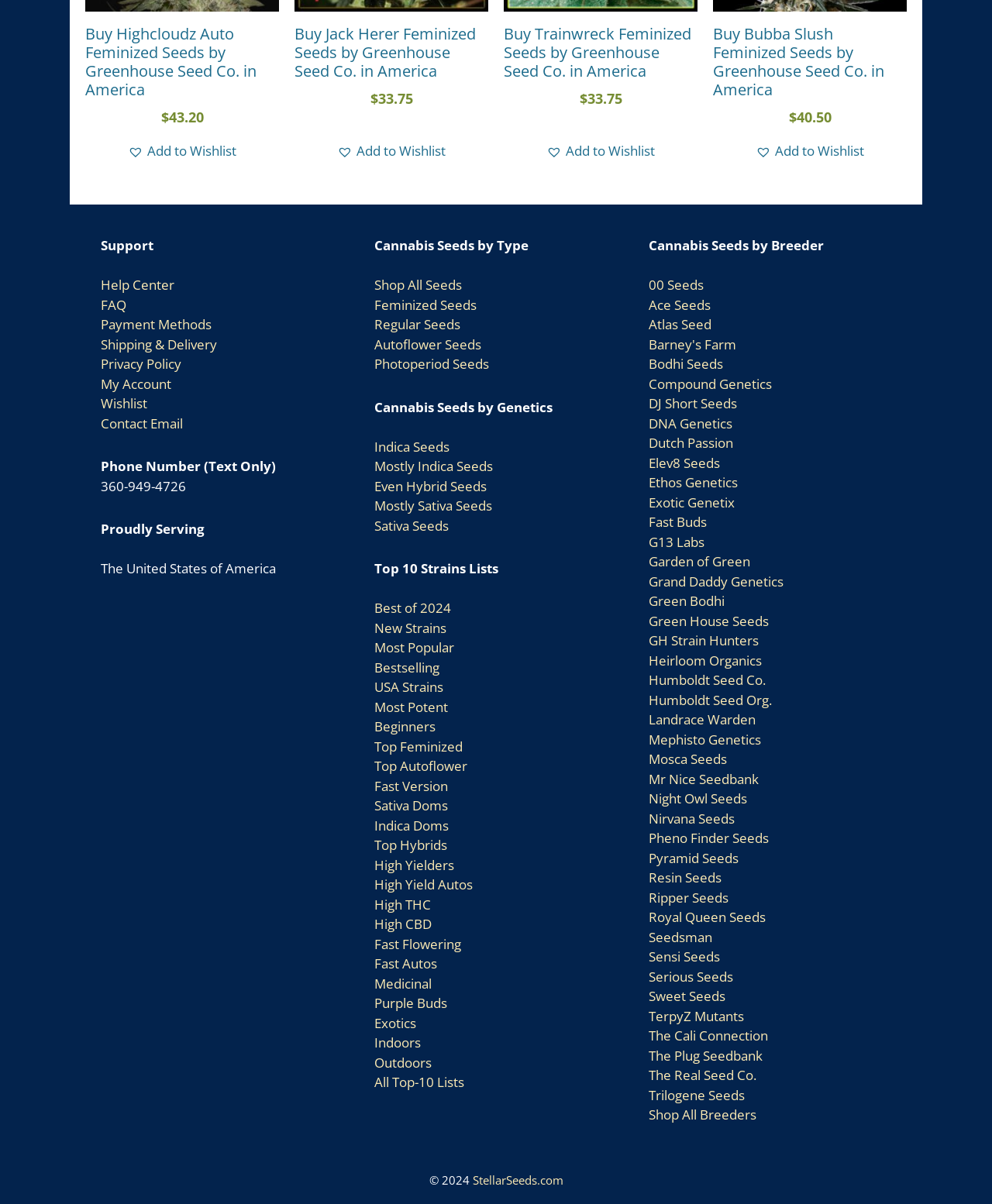Determine the bounding box coordinates of the clickable element to achieve the following action: 'Contact via Email'. Provide the coordinates as four float values between 0 and 1, formatted as [left, top, right, bottom].

[0.102, 0.344, 0.184, 0.359]